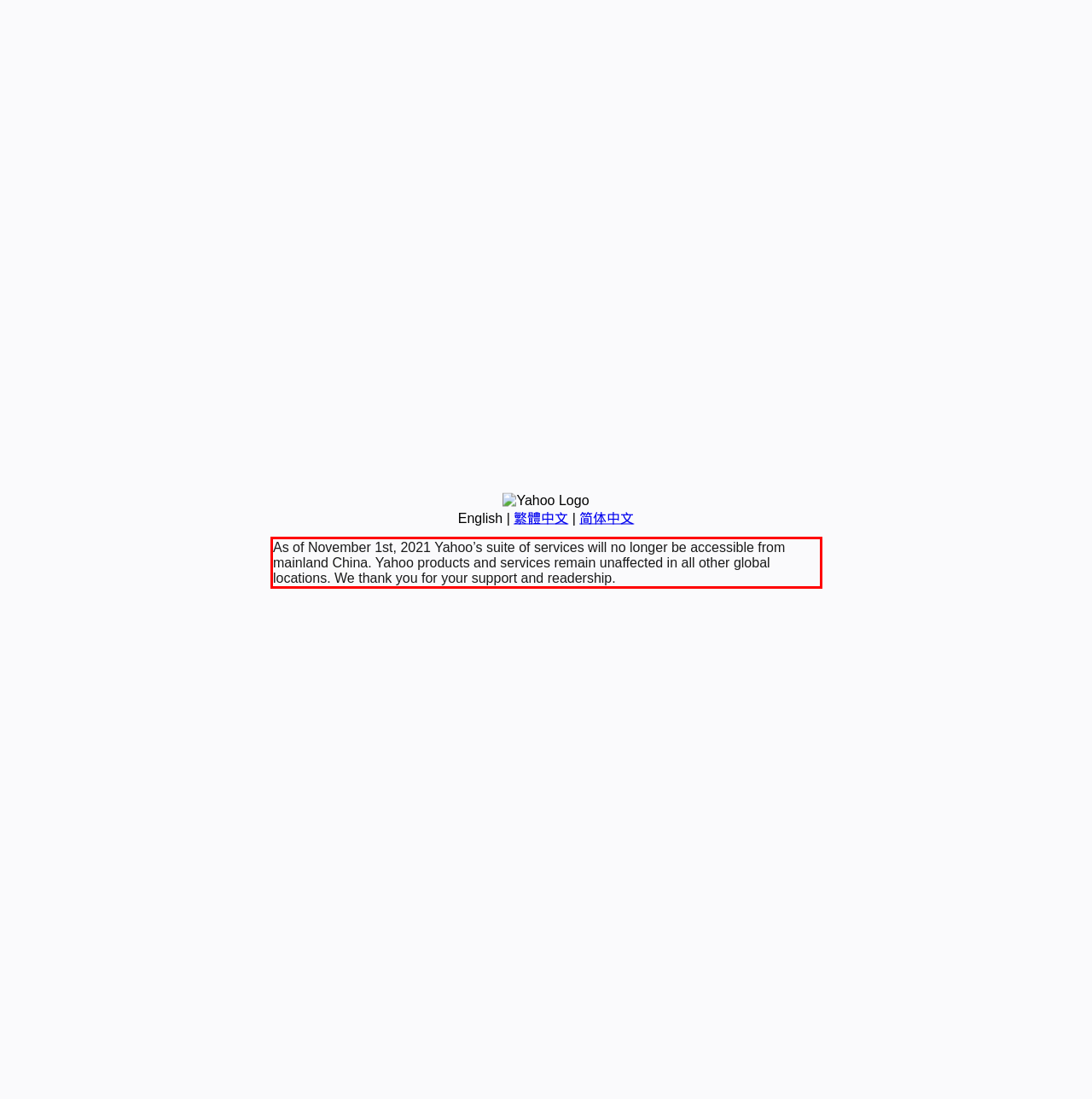Review the screenshot of the webpage and recognize the text inside the red rectangle bounding box. Provide the extracted text content.

As of November 1st, 2021 Yahoo’s suite of services will no longer be accessible from mainland China. Yahoo products and services remain unaffected in all other global locations. We thank you for your support and readership.